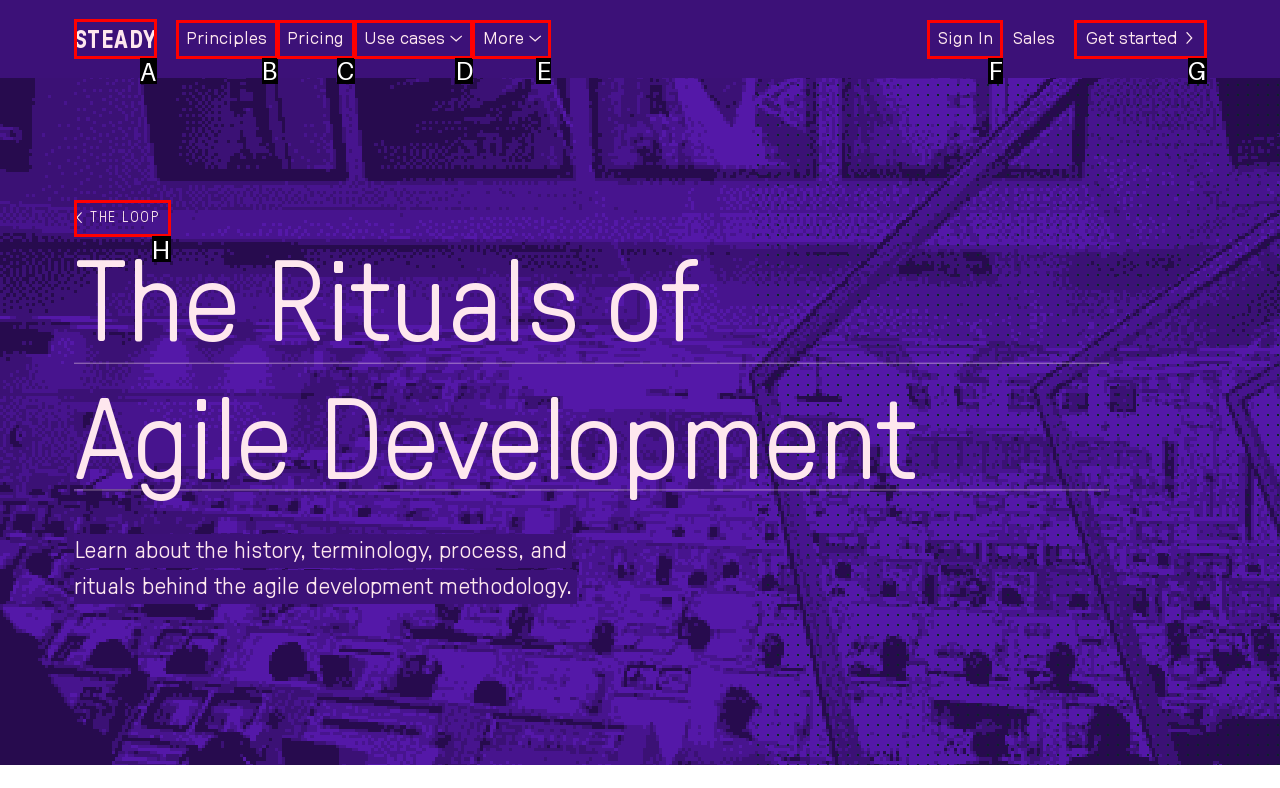Find the HTML element that matches the description: Sign In
Respond with the corresponding letter from the choices provided.

F